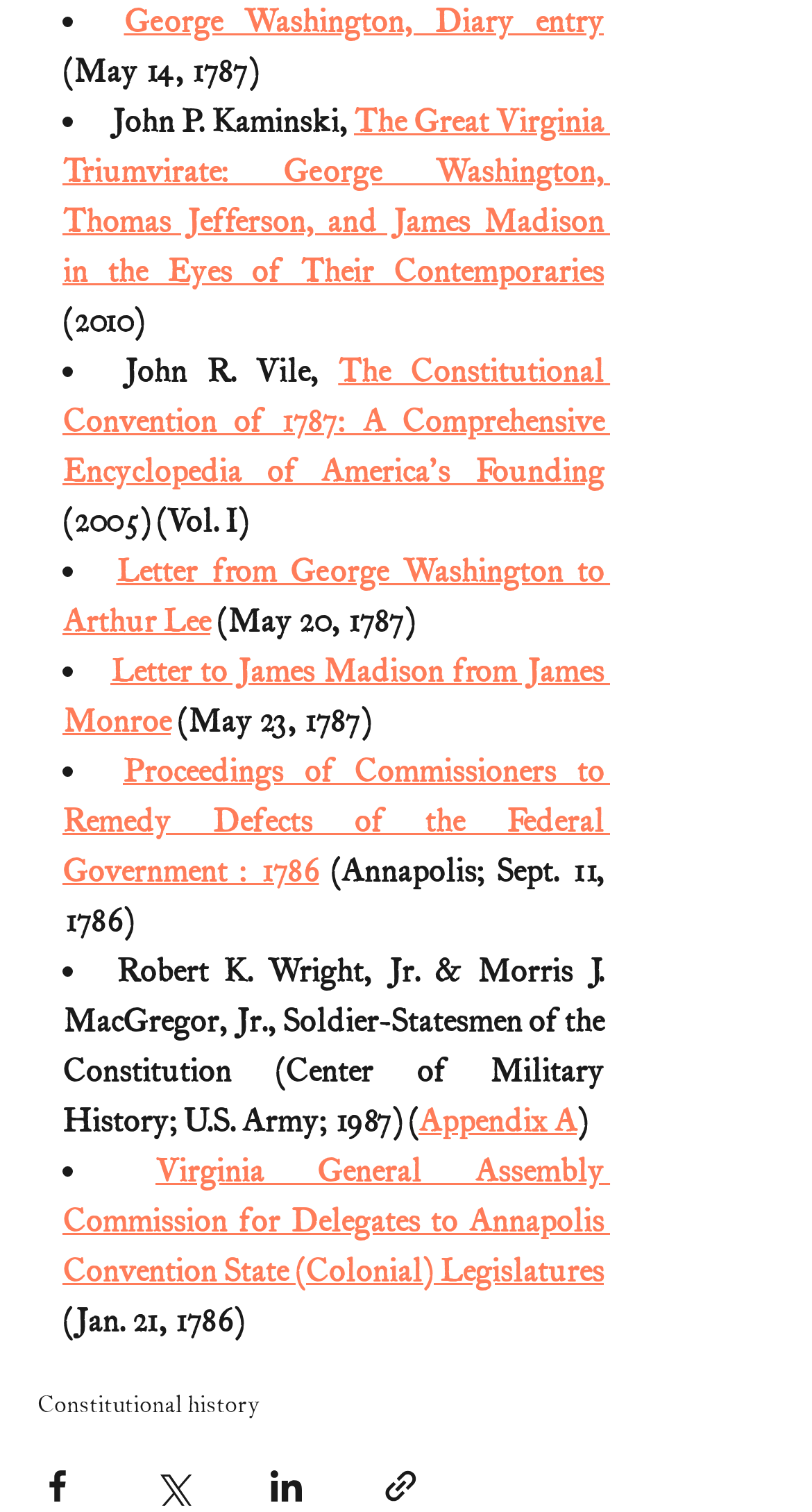Please mark the bounding box coordinates of the area that should be clicked to carry out the instruction: "Read the book title by John P. Kaminski".

[0.077, 0.067, 0.751, 0.193]